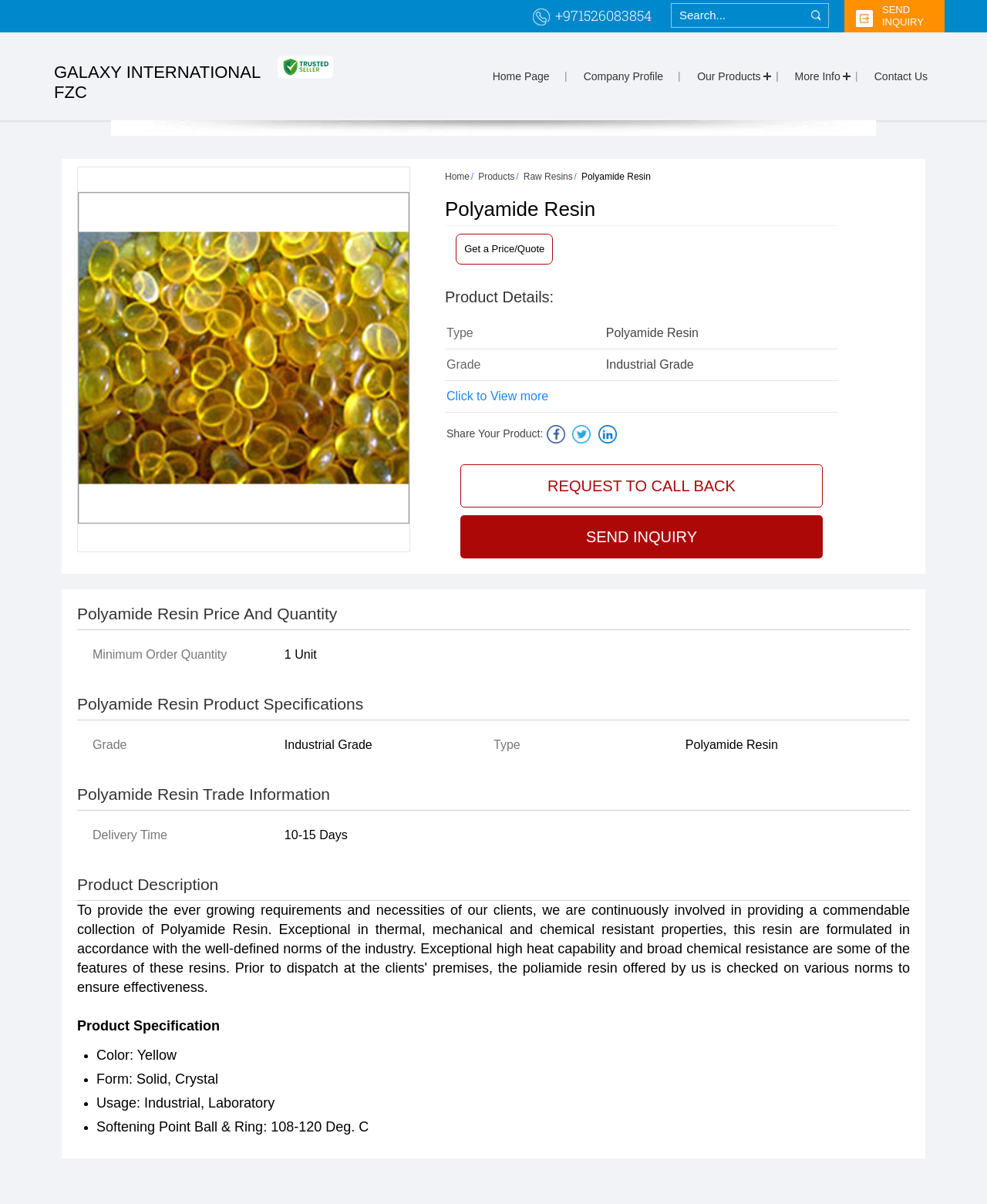Please find the bounding box coordinates of the clickable region needed to complete the following instruction: "Get a price quote". The bounding box coordinates must consist of four float numbers between 0 and 1, i.e., [left, top, right, bottom].

[0.462, 0.194, 0.56, 0.22]